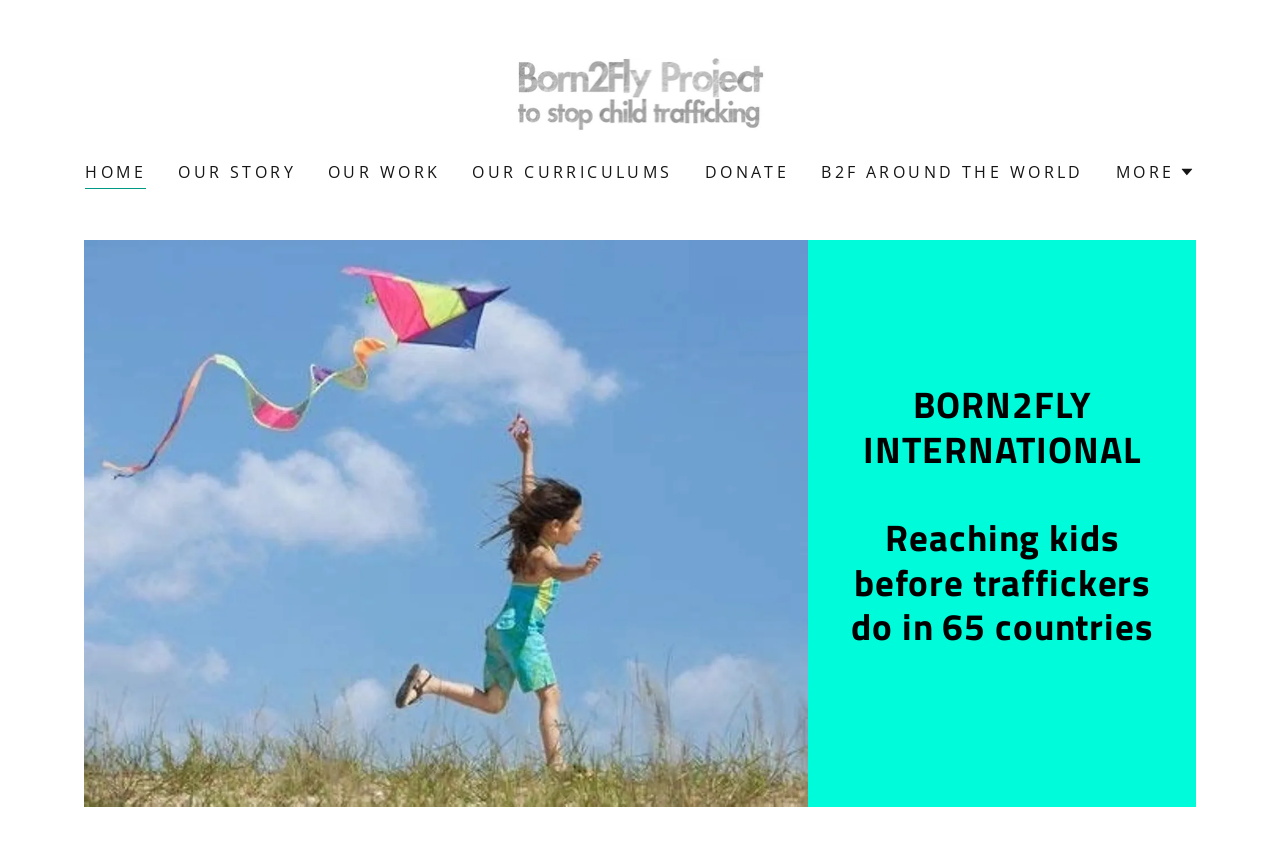Locate the bounding box coordinates of the UI element described by: "B2F around the world". The bounding box coordinates should consist of four float numbers between 0 and 1, i.e., [left, top, right, bottom].

[0.637, 0.179, 0.851, 0.221]